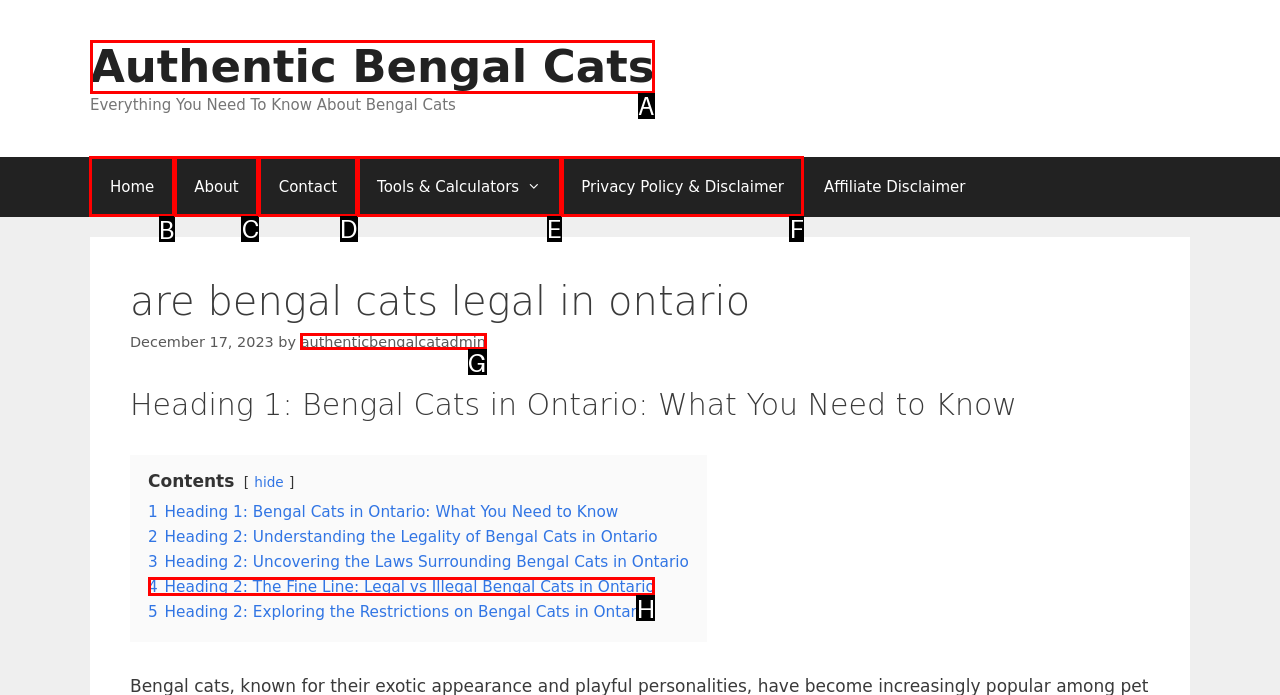Indicate the HTML element that should be clicked to perform the task: go to home page Reply with the letter corresponding to the chosen option.

B